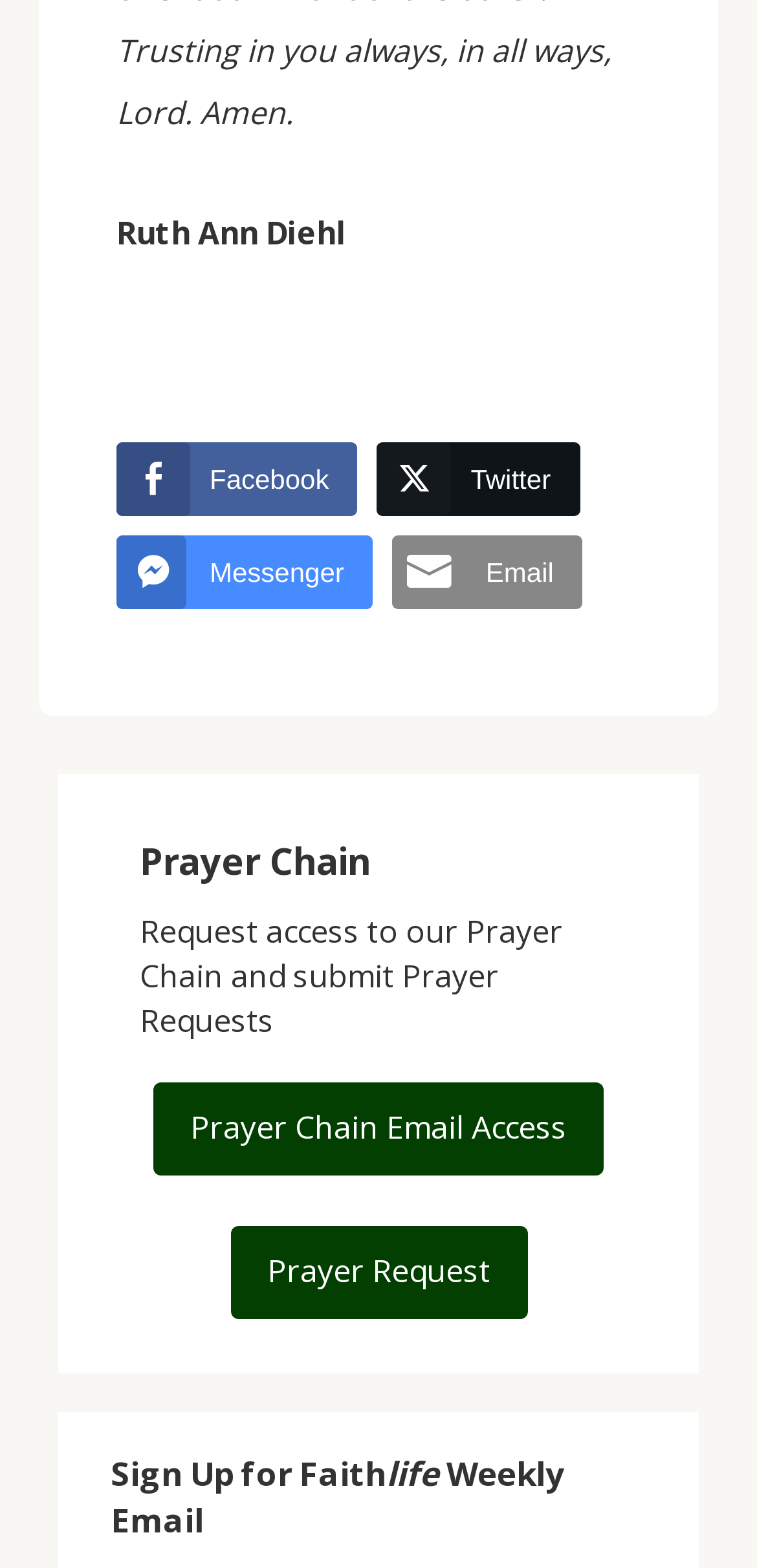Locate the bounding box coordinates of the UI element described by: "Prayer Chain Email Access". Provide the coordinates as four float numbers between 0 and 1, formatted as [left, top, right, bottom].

[0.203, 0.691, 0.797, 0.75]